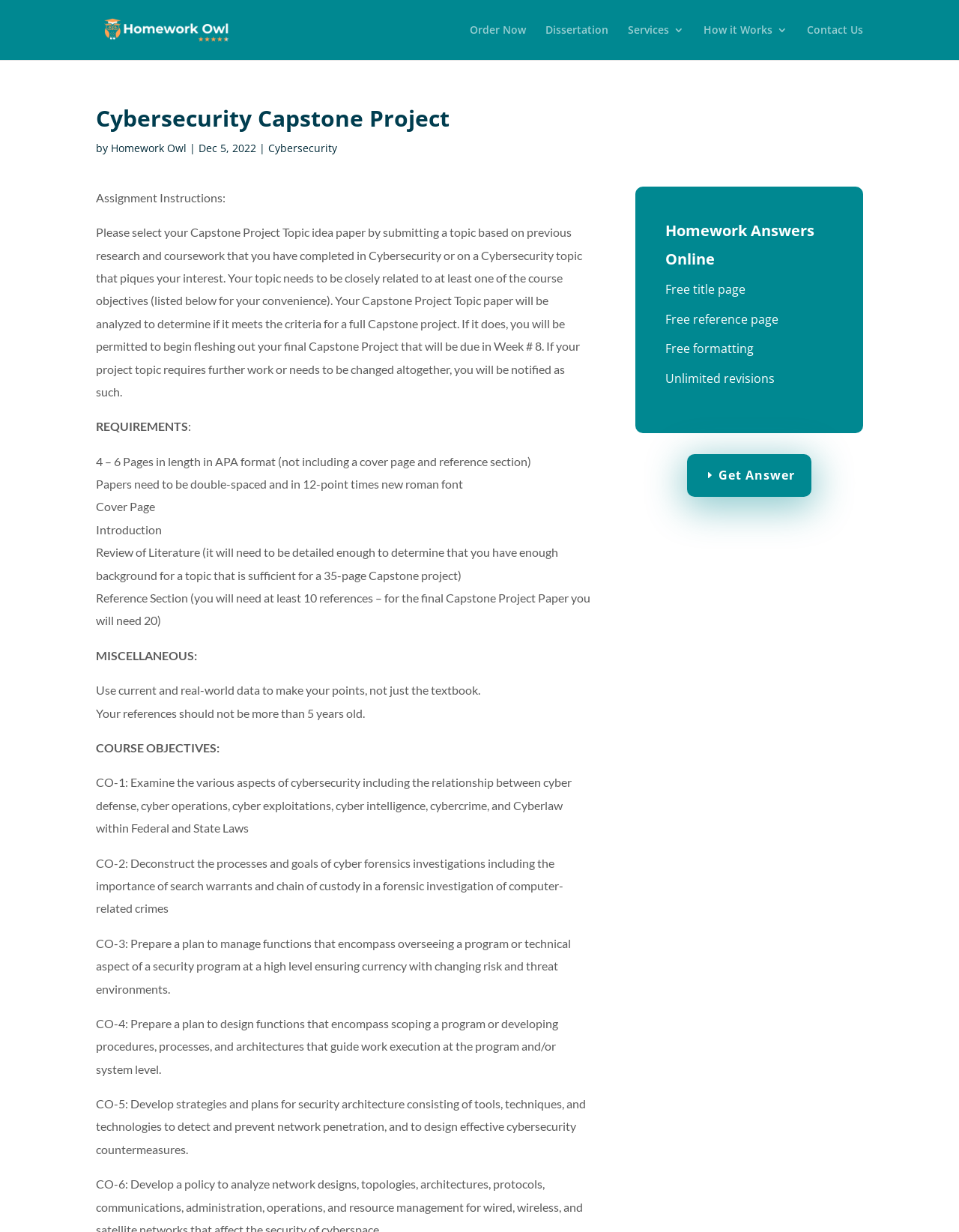What is included in the free services offered?
Give a one-word or short-phrase answer derived from the screenshot.

Free title page, reference page, and formatting